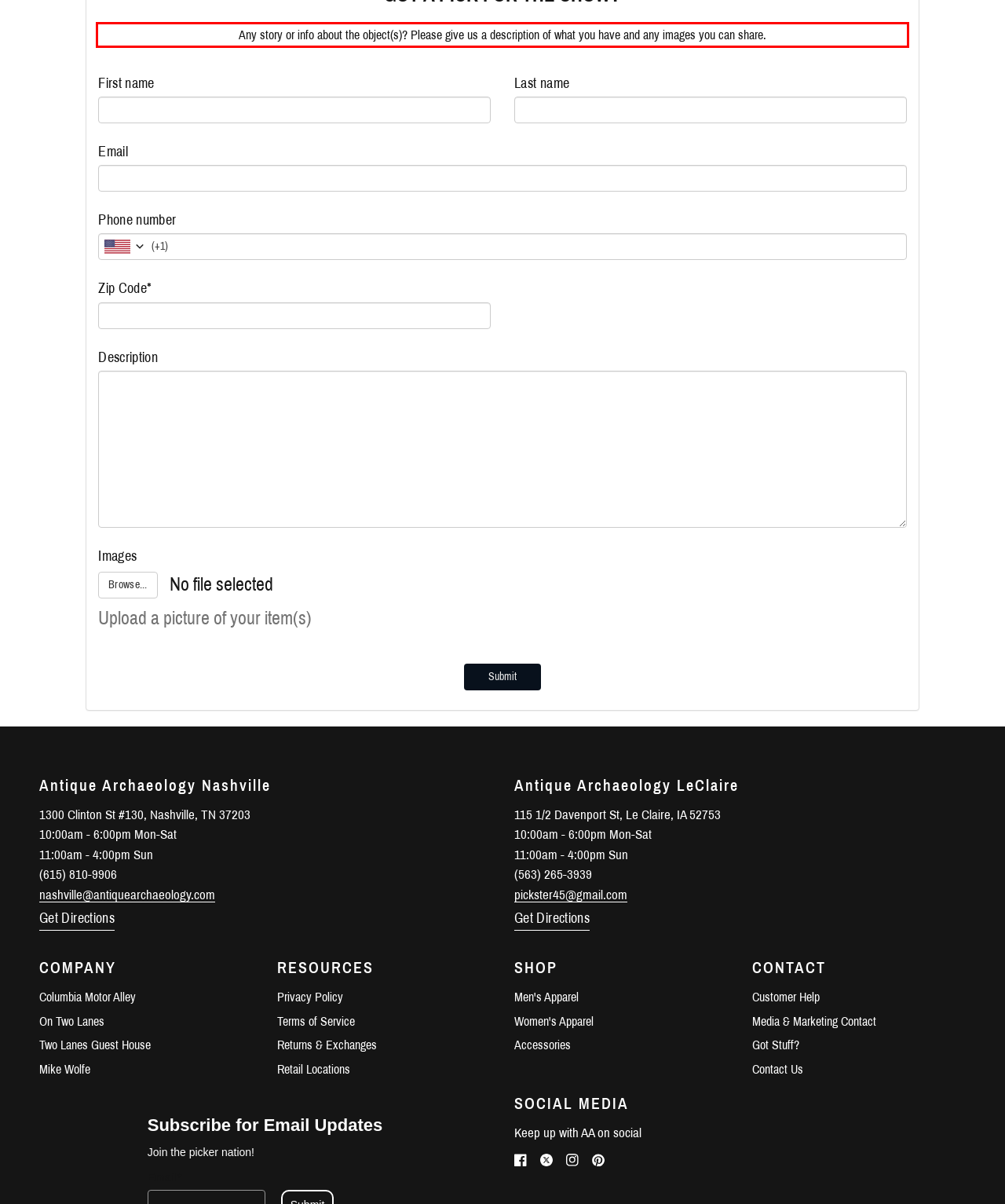Using the provided webpage screenshot, identify and read the text within the red rectangle bounding box.

Any story or info about the object(s)? Please give us a description of what you have and any images you can share.